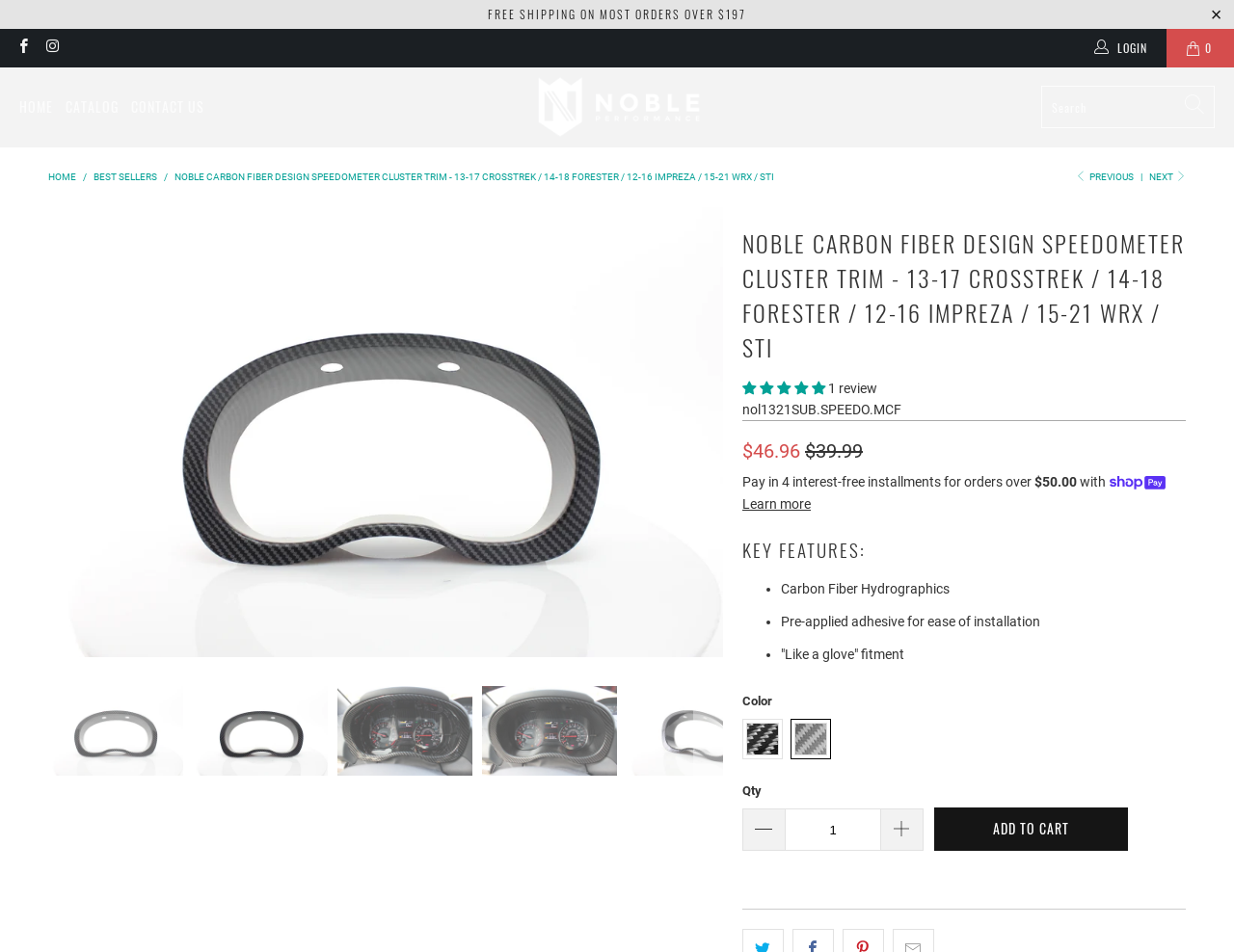Please identify the bounding box coordinates of the element's region that I should click in order to complete the following instruction: "Click on the 'HOME' link". The bounding box coordinates consist of four float numbers between 0 and 1, i.e., [left, top, right, bottom].

[0.016, 0.089, 0.043, 0.137]